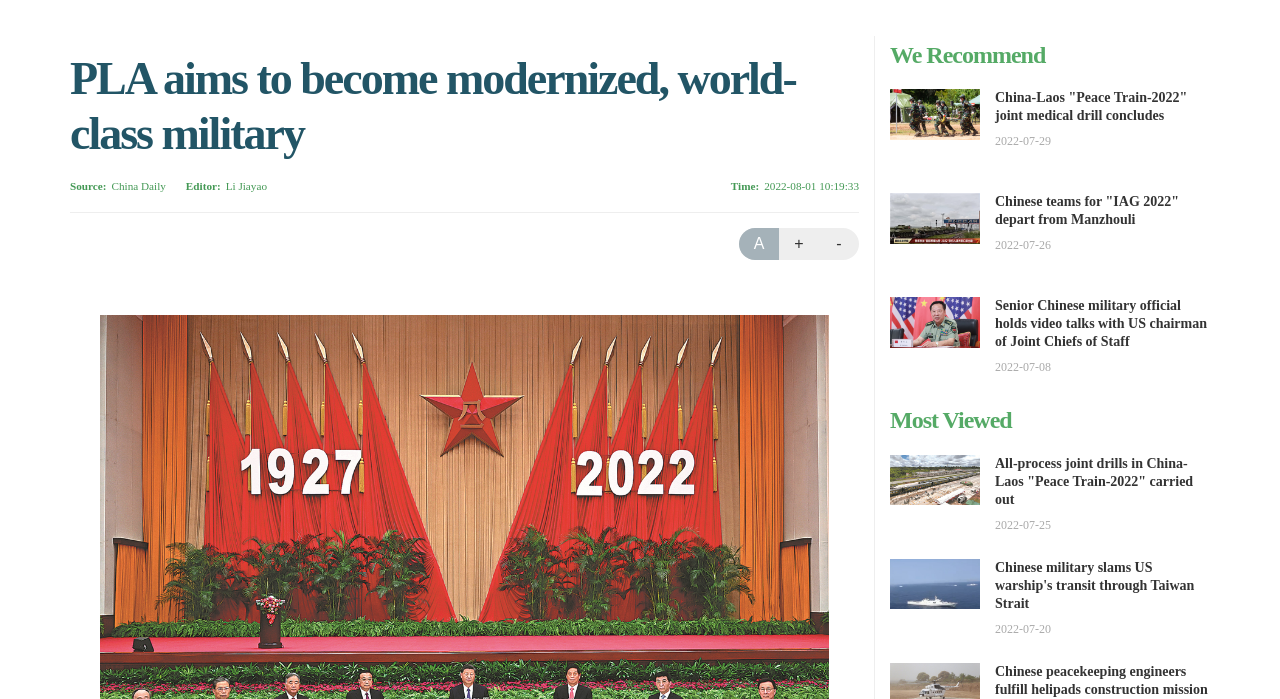What is the date of the article 'Senior Chinese military official holds video talks with US chairman of Joint Chiefs of Staff'?
Give a detailed explanation using the information visible in the image.

I found the answer by looking at the heading 'Senior Chinese military official holds video talks with US chairman of Joint Chiefs of Staff' and the static text next to it, which is '2022-07-08'.